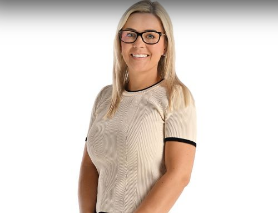Break down the image and provide a full description, noting any significant aspects.

The image features a smiling woman with long, straight hair and glasses, standing confidently in front of a plain white background. She is wearing a light-colored top with a subtle texture and dark trim, which adds a modern touch to her professional appearance. This photograph is associated with the article titled "Beswicks Legal welcomes Natalie Baggaley to its Family Law Team," indicating her new role or position within the firm. The accompanying text highlights her recent appointment, showcasing the growing team at Beswicks Legal in the family law sector.